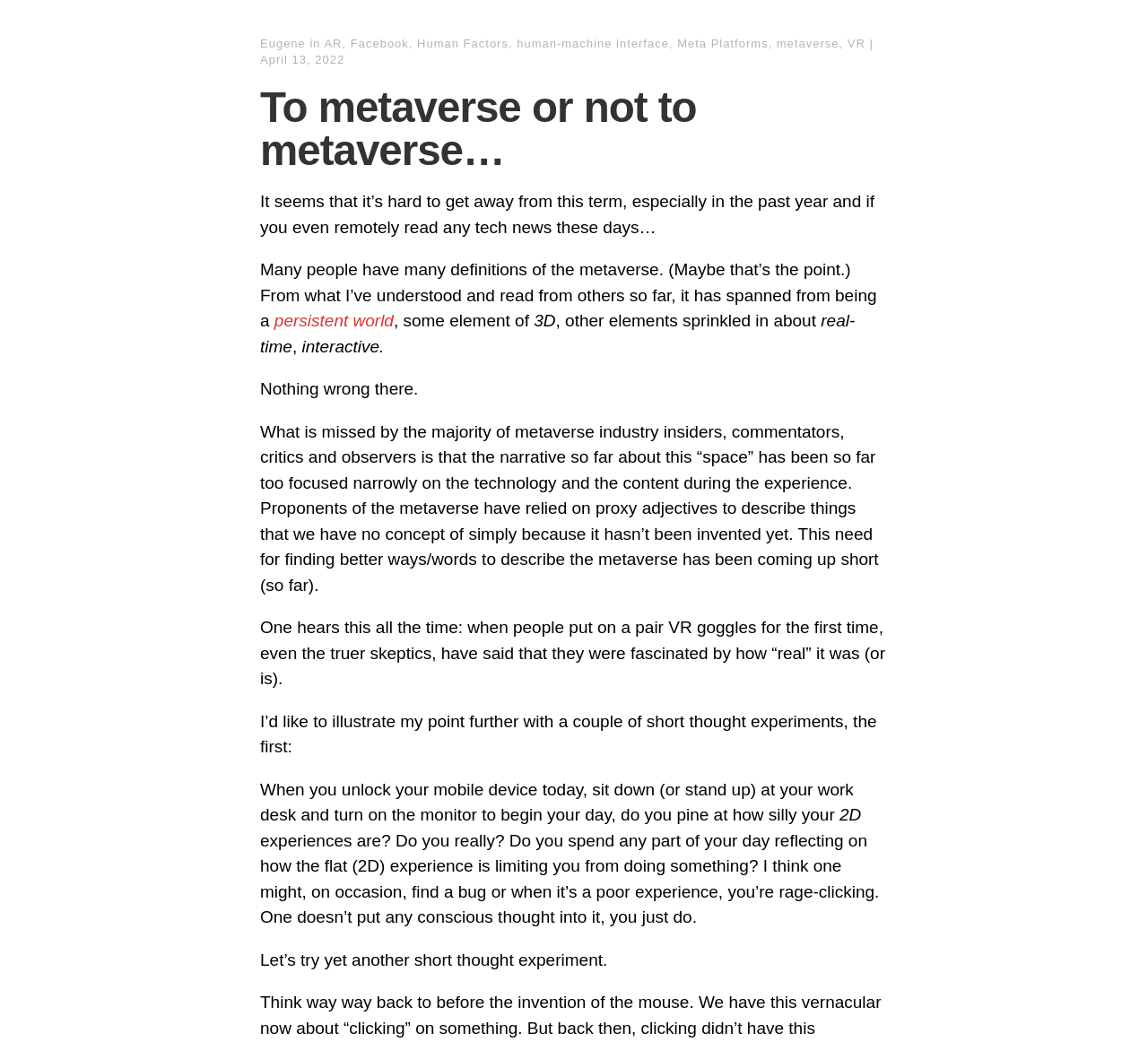With reference to the image, please provide a detailed answer to the following question: What is the date of the article?

The date of the article is mentioned in the header section of the webpage, specifically in the link 'April 13, 2022' which is part of the heading 'Eugene in AR, Facebook, Human Factors, human-machine interface, Meta Platforms, metaverse, VR| April 13, 2022'.